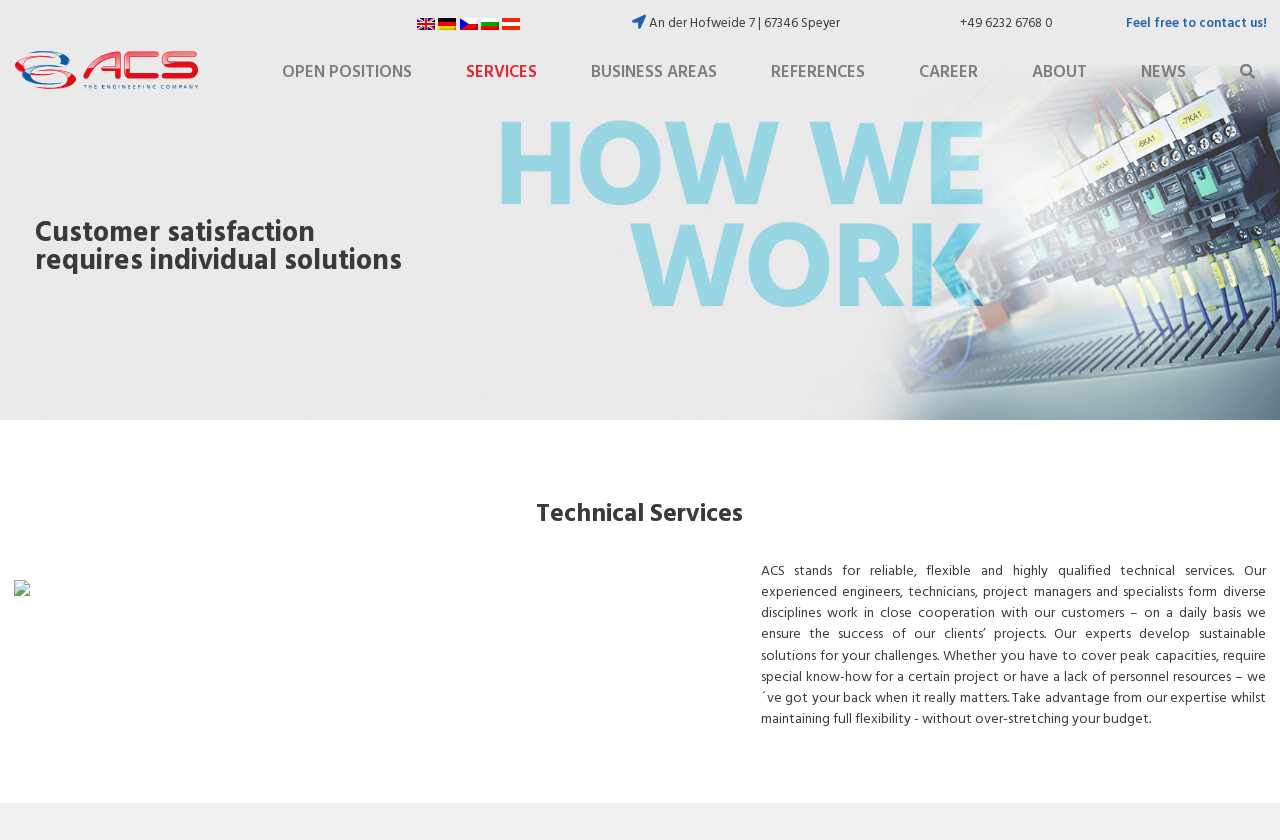Please answer the following query using a single word or phrase: 
What is the phone number on the webpage?

+49 6232 6768 0